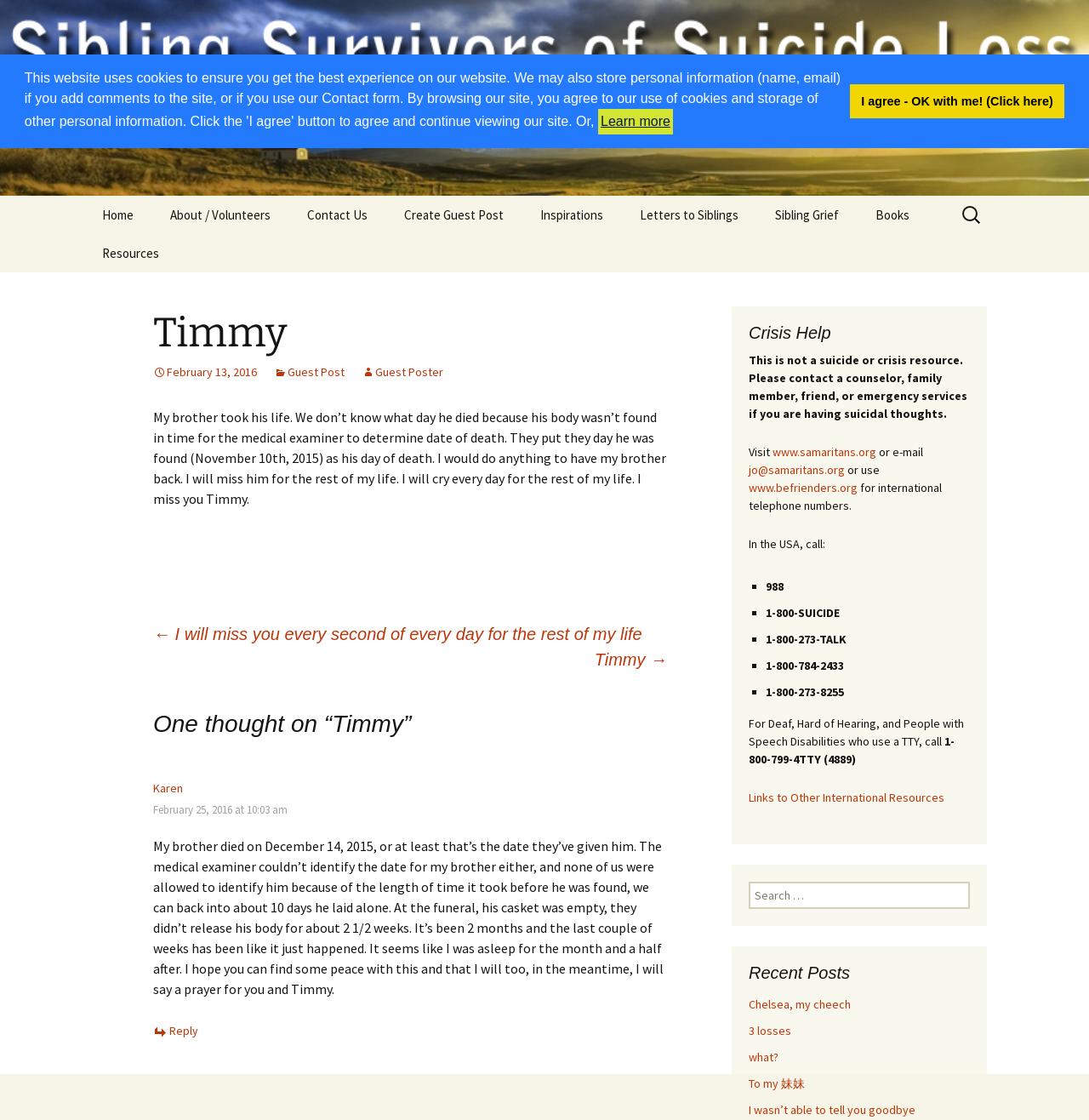Find the bounding box coordinates of the element you need to click on to perform this action: 'Click the 'Reply to Karen' link'. The coordinates should be represented by four float values between 0 and 1, in the format [left, top, right, bottom].

[0.141, 0.913, 0.182, 0.927]